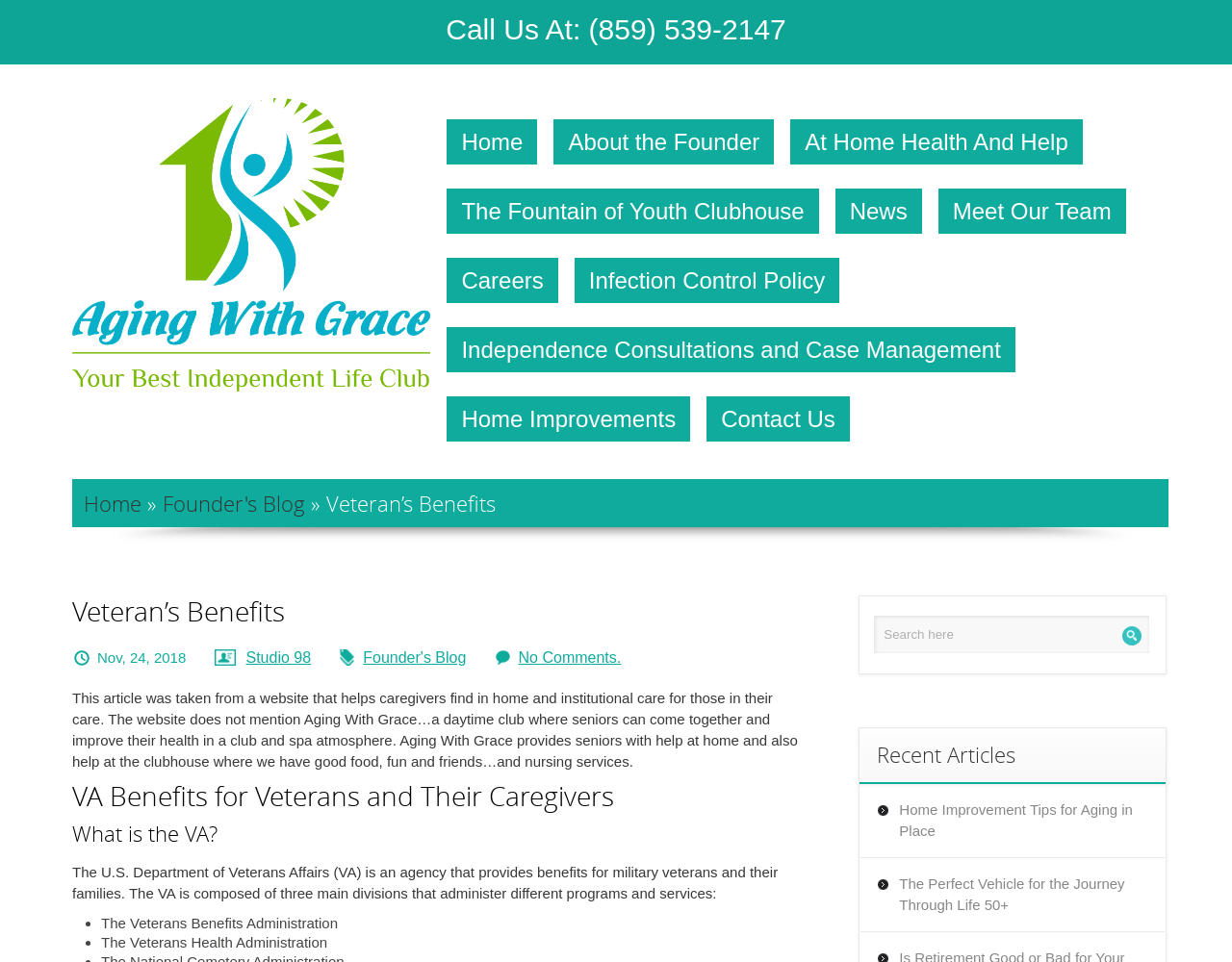What is the name of the logo in the top left corner?
Your answer should be a single word or phrase derived from the screenshot.

Aging With Grace logo